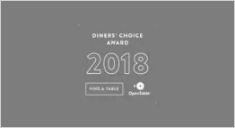What is the purpose of the OpenTable logo?
Respond to the question with a single word or phrase according to the image.

Online reservations